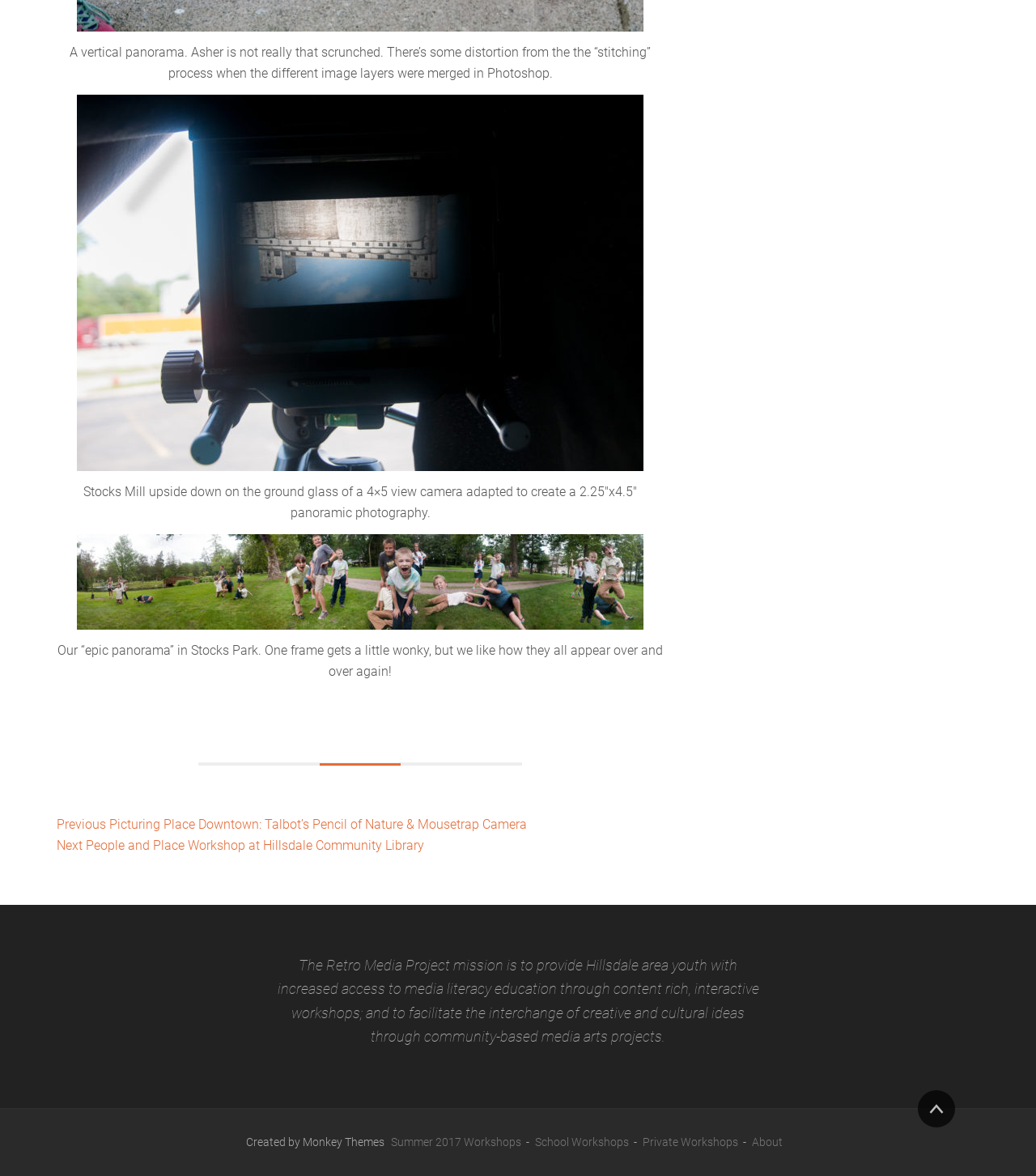Analyze the image and answer the question with as much detail as possible: 
What is the purpose of the 'Post navigation' section?

The 'Post navigation' section, located below the main content, provides links to the previous and next posts, allowing users to navigate between different blog posts on the website.